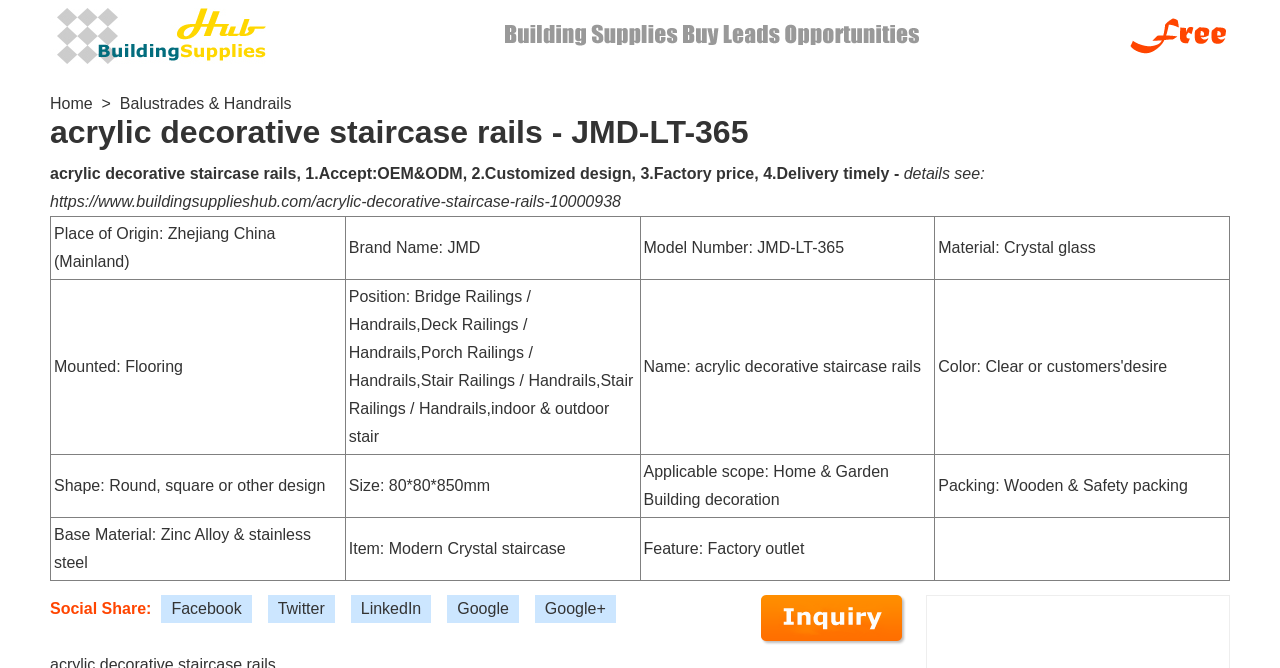Detail the various sections and features of the webpage.

This webpage is about acrylic decorative staircase rails, specifically the JMD-LT-365 model. At the top left, there is a link to "Building Supplies Business" accompanied by a small image. Next to it, there is a larger image that takes up most of the top section of the page. 

Below the images, there is a navigation menu with links to "Home" and "Balustrades & Handrails". The main heading "acrylic decorative staircase rails - JMD-LT-365" is centered on the page. 

Under the heading, there is a brief description of the product, mentioning its features such as OEM and ODM acceptance, customized design, factory price, and timely delivery. There is also a link to see more details about the product.

The majority of the page is taken up by a table that lists the product's specifications, including its place of origin, brand name, model number, material, mounted type, position, name, color, shape, size, applicable scope, packing, base material, item, and feature. 

At the bottom of the page, there is a call-to-action link to contact the supplier for the acrylic decorative staircase rails, accompanied by a small image. Next to it, there are social media links to share the product on Facebook, Twitter, LinkedIn, Google, and Google+.